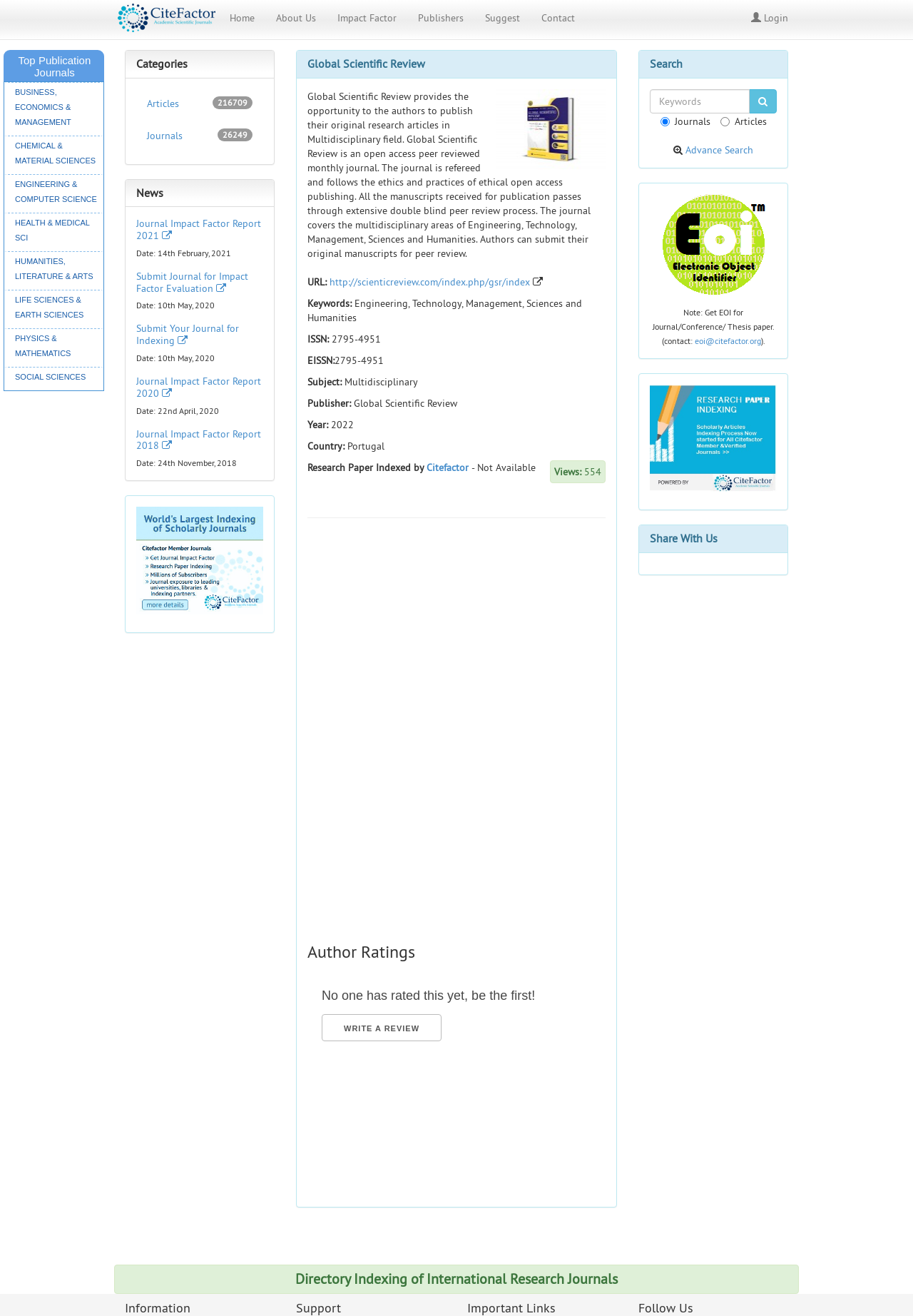What is the ISSN of the journal?
Using the information presented in the image, please offer a detailed response to the question.

The ISSN of the journal can be found in the static text 'ISSN: 2795-4951' which is located in the section that provides information about the journal.